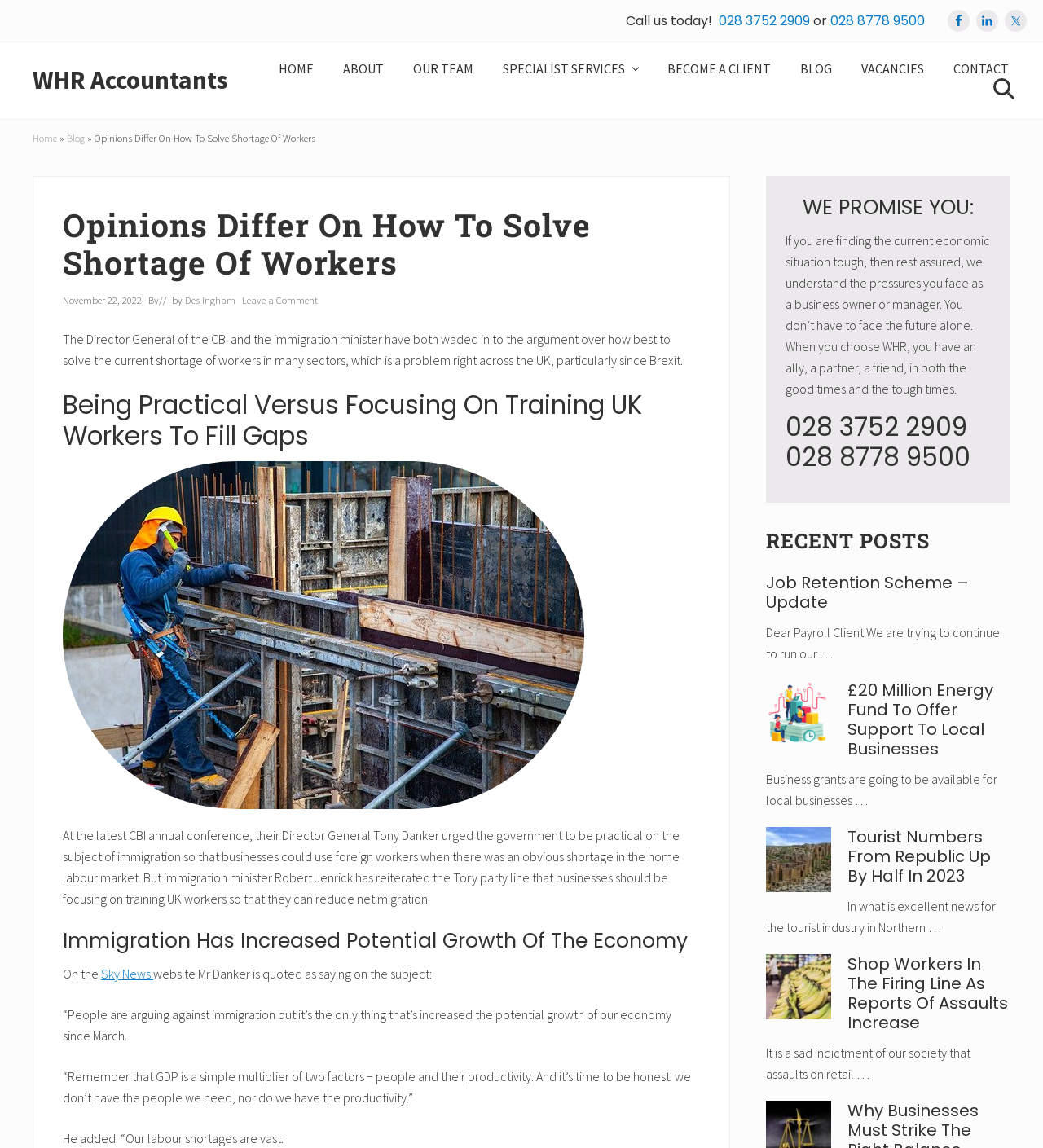What is the name of the news website mentioned in the article?
Based on the image, answer the question with a single word or brief phrase.

Sky News